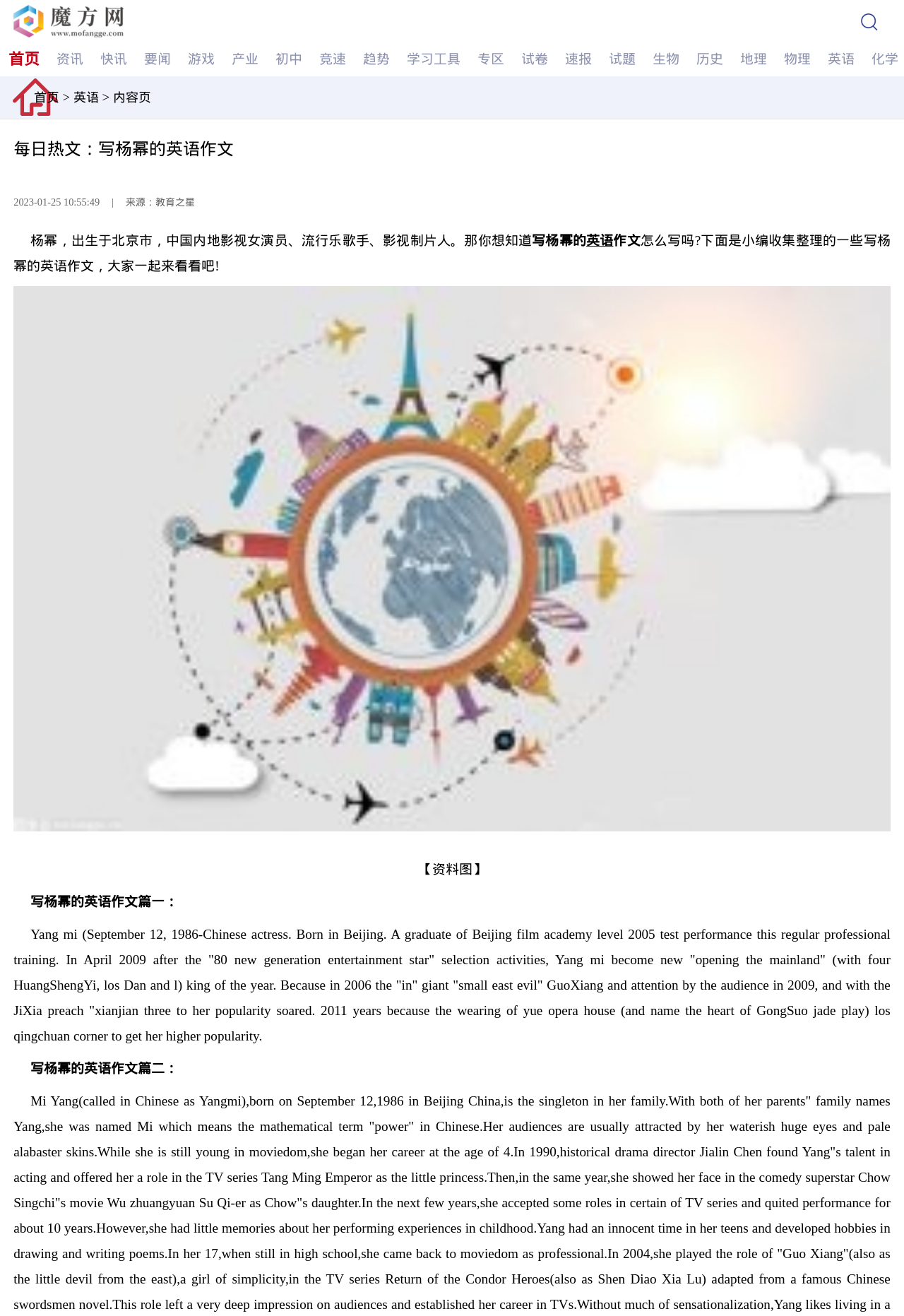Create a detailed narrative describing the layout and content of the webpage.

This webpage is about writing an English essay about Yang Mi, a Chinese actress, singer, and film producer. At the top of the page, there is a navigation menu with 19 links, including "首页" (home), "资讯" (news), "快讯" (bulletin), and others, which are evenly spaced and aligned horizontally.

Below the navigation menu, there is a heading that reads "每日热文：写杨幂的英语作文" (Daily Hot Topic: Writing an English Essay about Yang Mi). The heading is followed by a timestamp "2023-01-25 10:55:49" and a source label "来源：教育之星" (Source: Education Star).

The main content of the page is divided into two sections. The first section provides a brief introduction to Yang Mi, including her birthplace, occupation, and achievements. The text is written in Chinese and spans across multiple lines.

The second section is dedicated to providing examples of English essays about Yang Mi. There are two essay examples, each with a title "写杨幂的英语作文篇一" (Writing an English Essay about Yang Mi, Part 1) and "写杨幂的英语作文篇二" (Writing an English Essay about Yang Mi, Part 2). The essays are written in English and provide a brief biography of Yang Mi, including her early life, education, and career.

Throughout the page, there are several images, including a logo at the top left corner and a large image that spans across the entire width of the page, which appears to be a screenshot of a video or a photo of Yang Mi.